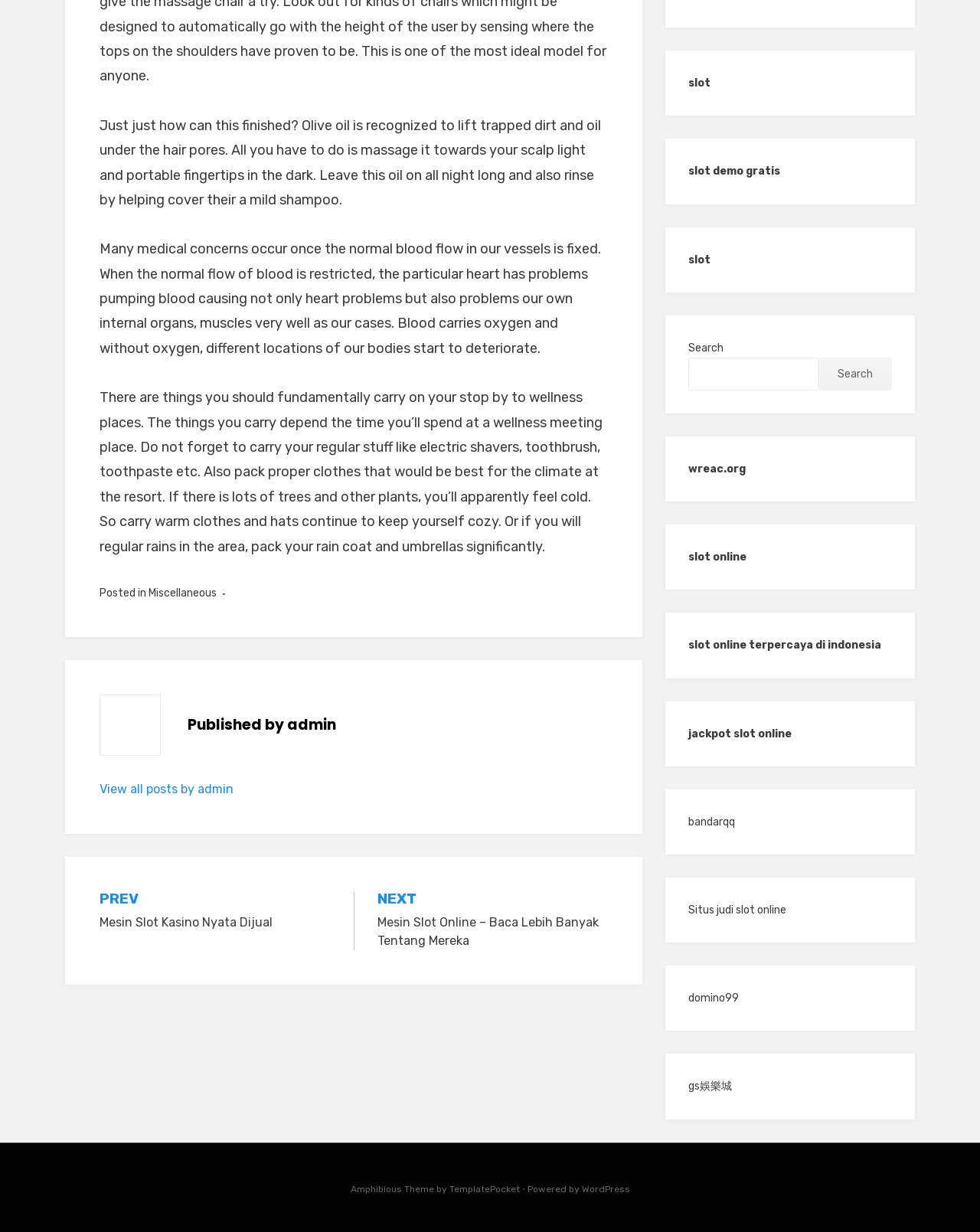What is the name of the theme used by the website?
Look at the image and respond to the question as thoroughly as possible.

The name of the theme used by the website is mentioned at the bottom of the webpage, where it says 'Amphibious Theme by TemplatePocket'.